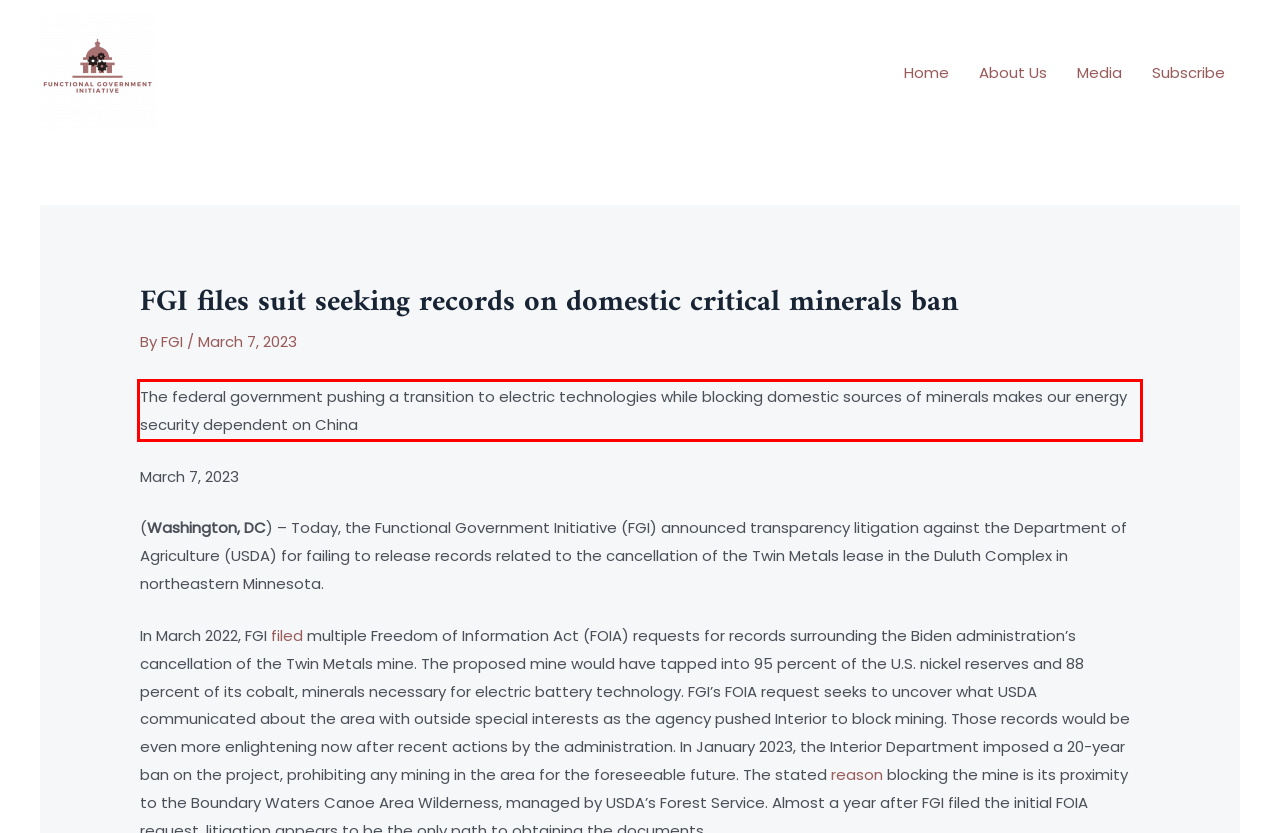Please perform OCR on the text content within the red bounding box that is highlighted in the provided webpage screenshot.

The federal government pushing a transition to electric technologies while blocking domestic sources of minerals makes our energy security dependent on China